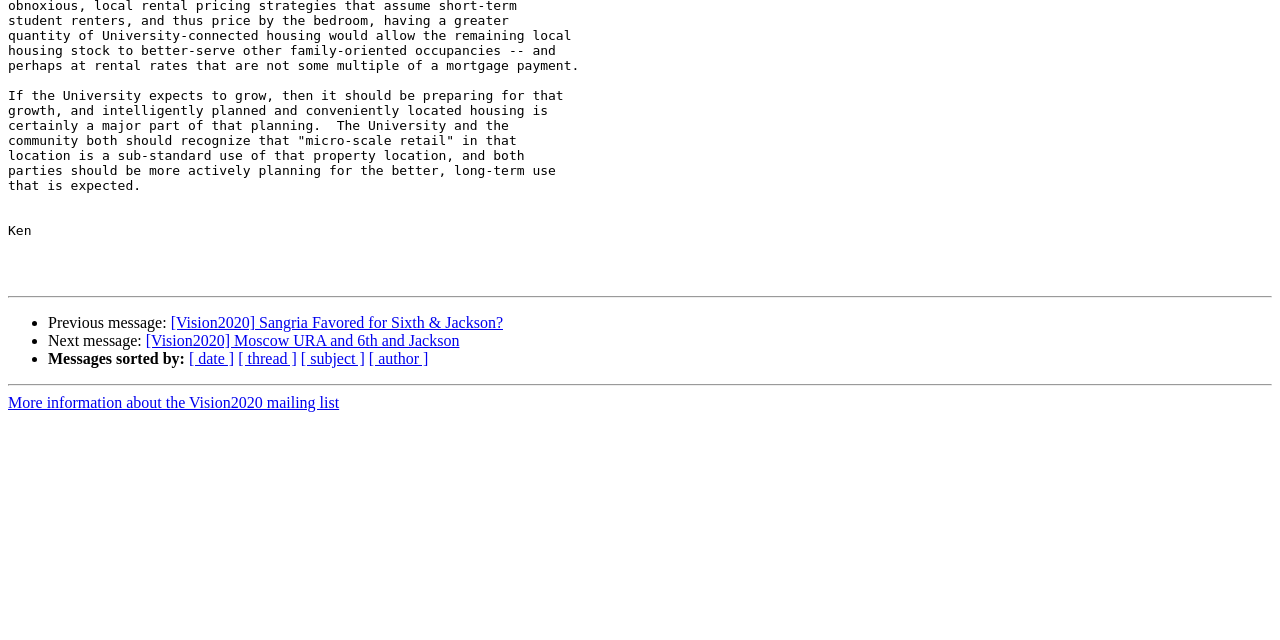Provide the bounding box coordinates of the HTML element this sentence describes: "[ author ]". The bounding box coordinates consist of four float numbers between 0 and 1, i.e., [left, top, right, bottom].

[0.288, 0.548, 0.335, 0.574]